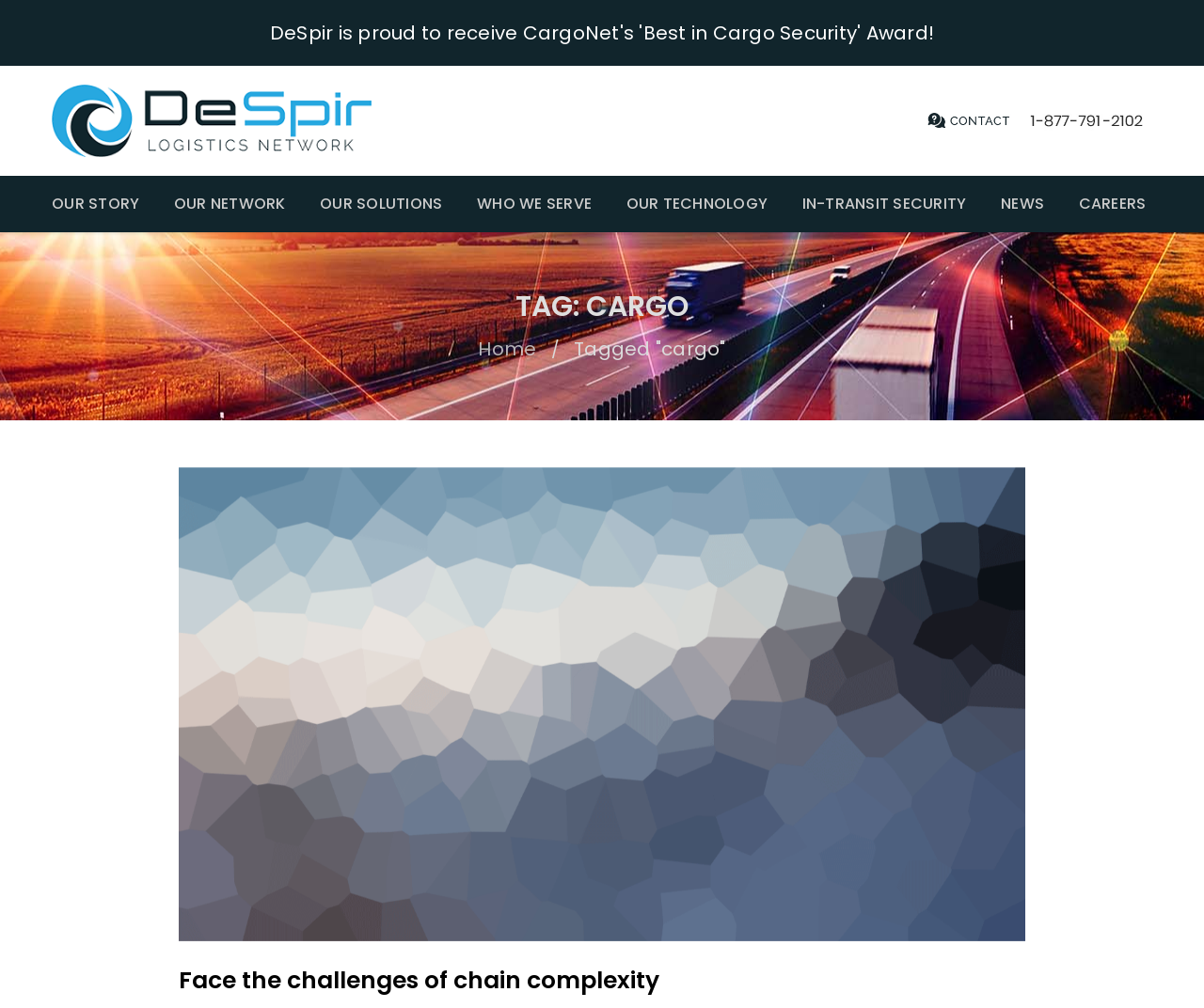Analyze the image and provide a detailed answer to the question: How many images are in the main content area?

There is one image in the main content area, which is a placeholder image with a figure element wrapping around it.